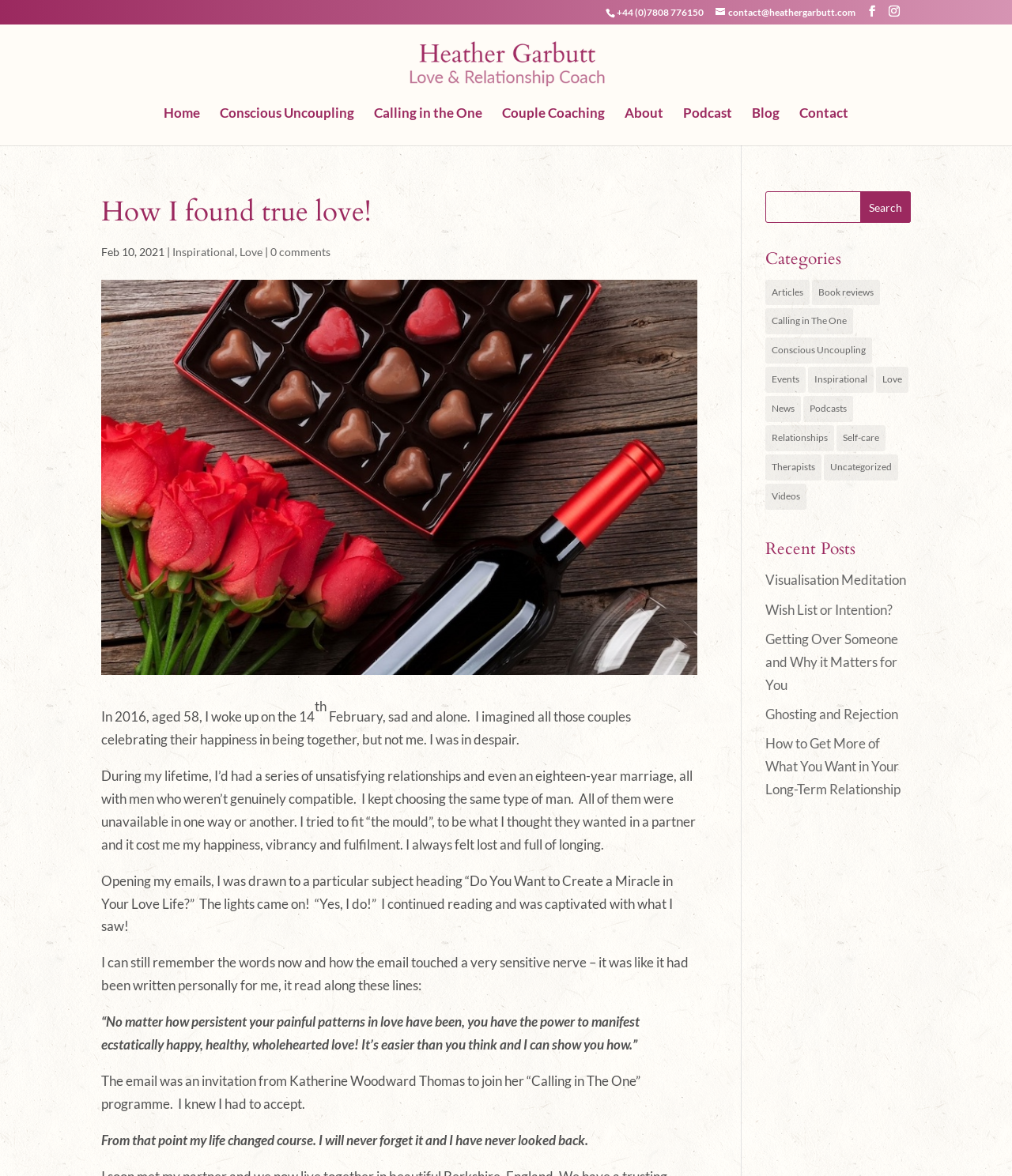Please identify the bounding box coordinates of the clickable area that will allow you to execute the instruction: "click the contact link".

[0.707, 0.005, 0.845, 0.015]